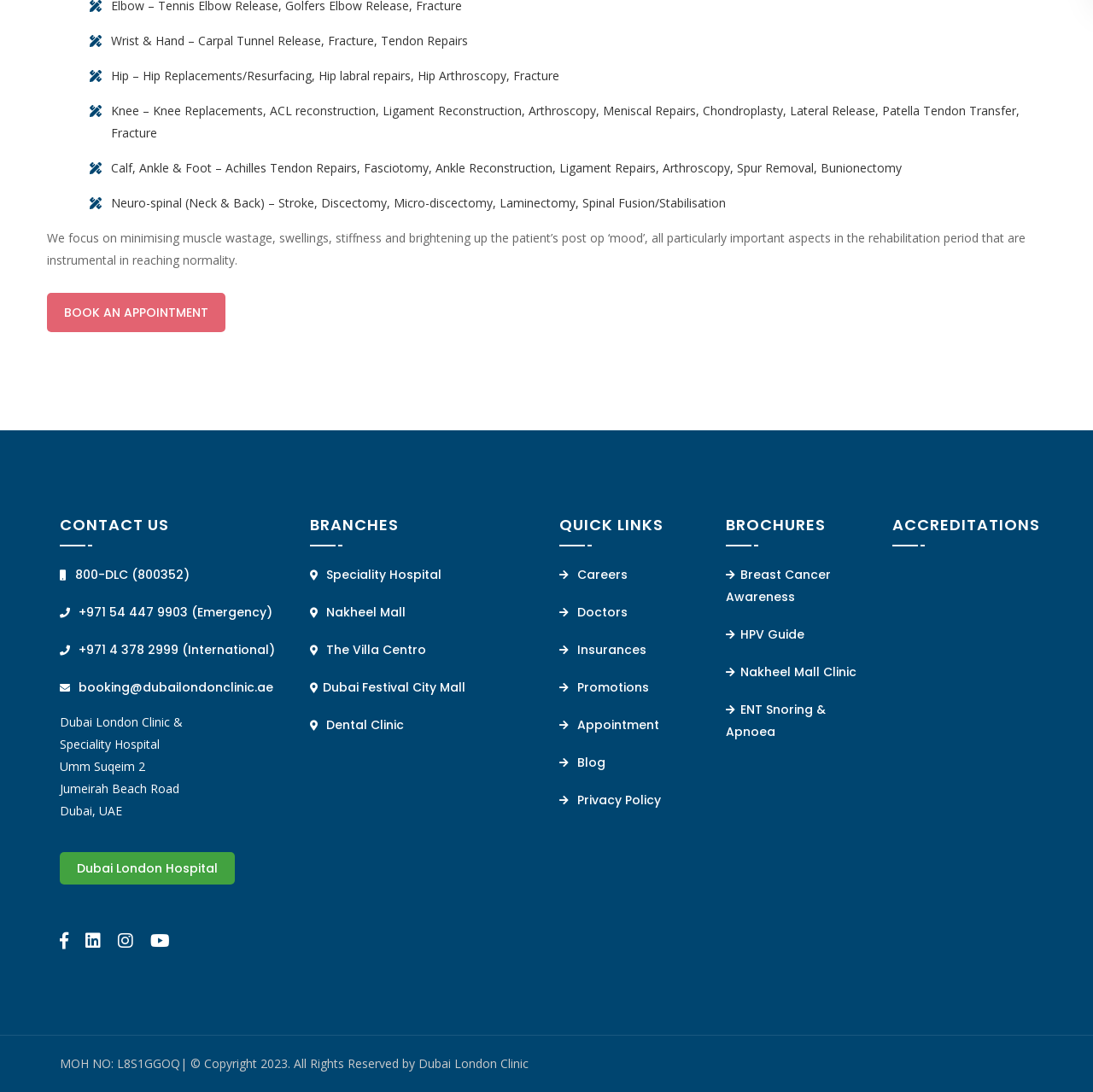Find the bounding box coordinates for the area that should be clicked to accomplish the instruction: "View the brochure for Breast Cancer Awareness".

[0.664, 0.516, 0.793, 0.557]